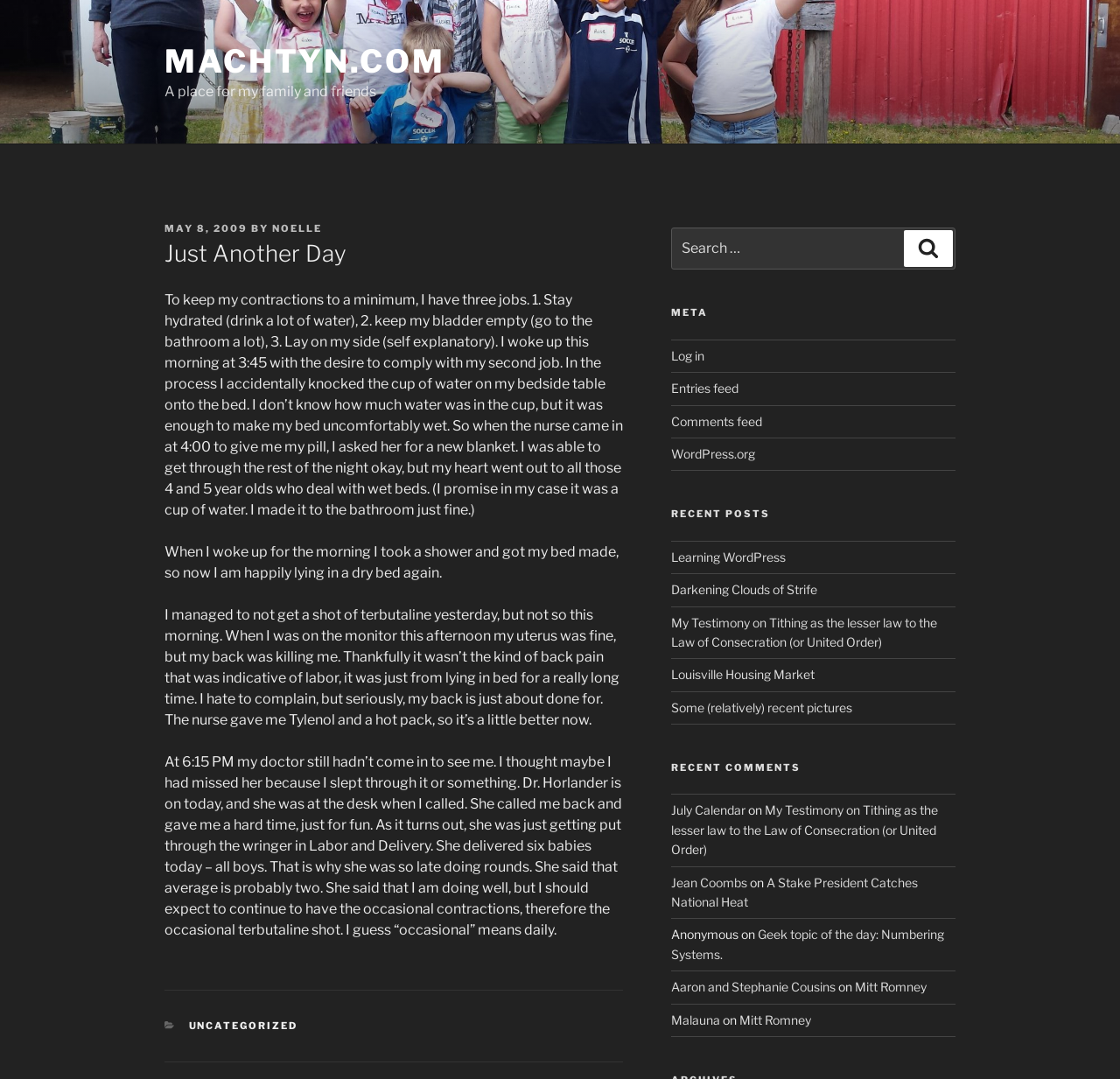Point out the bounding box coordinates of the section to click in order to follow this instruction: "Log in to the website".

[0.599, 0.323, 0.629, 0.336]